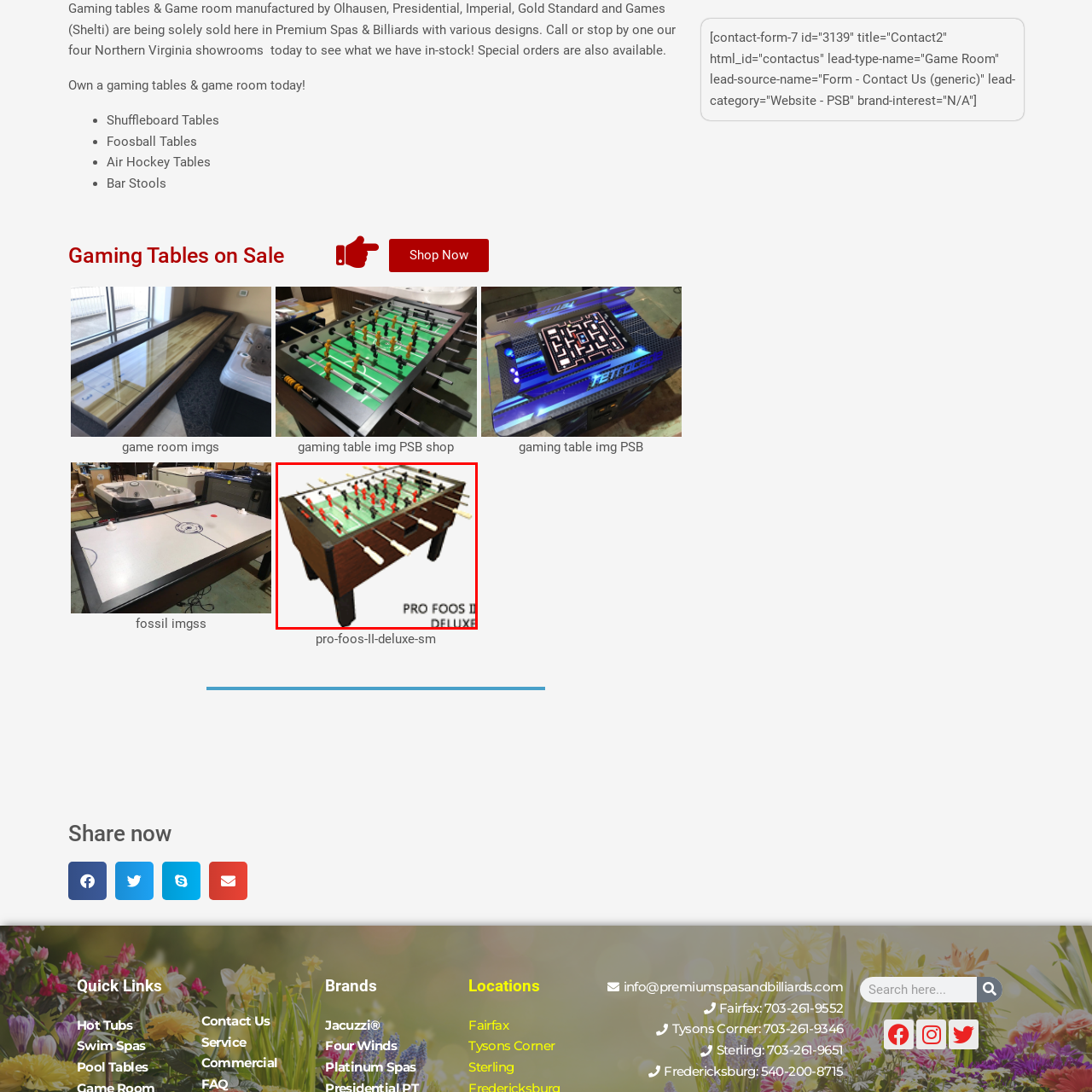Generate an elaborate caption for the image highlighted within the red boundary.

The image features the "Pro Foos II Deluxe," a professional-grade foosball table designed for both recreational and competitive play. Constructed with high-quality materials, it showcases a stylish brown wooden finish complemented by a sleek glass playing surface. The table is equipped with intricate player figurines in red and black, set on robust rods for smooth gameplay. This model, part of a broader selection marketed for game rooms, is perfect for enthusiasts looking to elevate their gaming experience. Explore a variety of gaming tables and accessories available at Premium Spas & Billiards, with options for custom orders to fit your unique style.